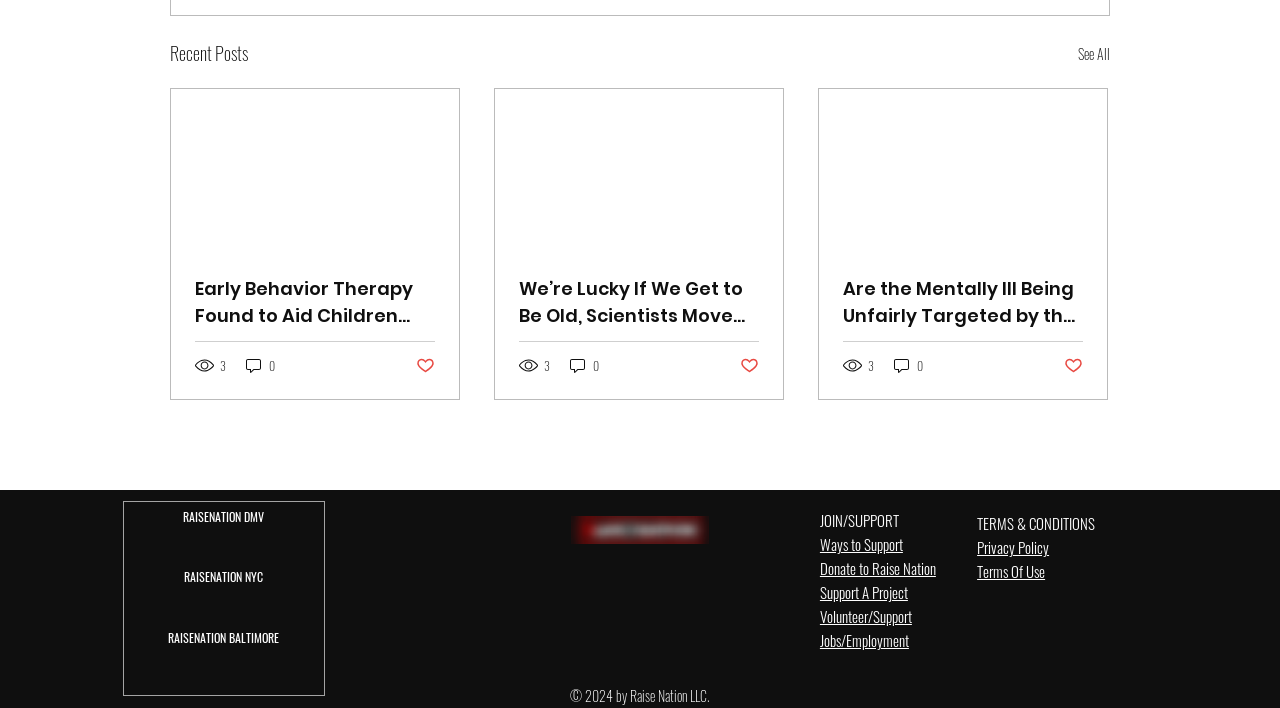How many social media links are there in the footer?
By examining the image, provide a one-word or phrase answer.

9